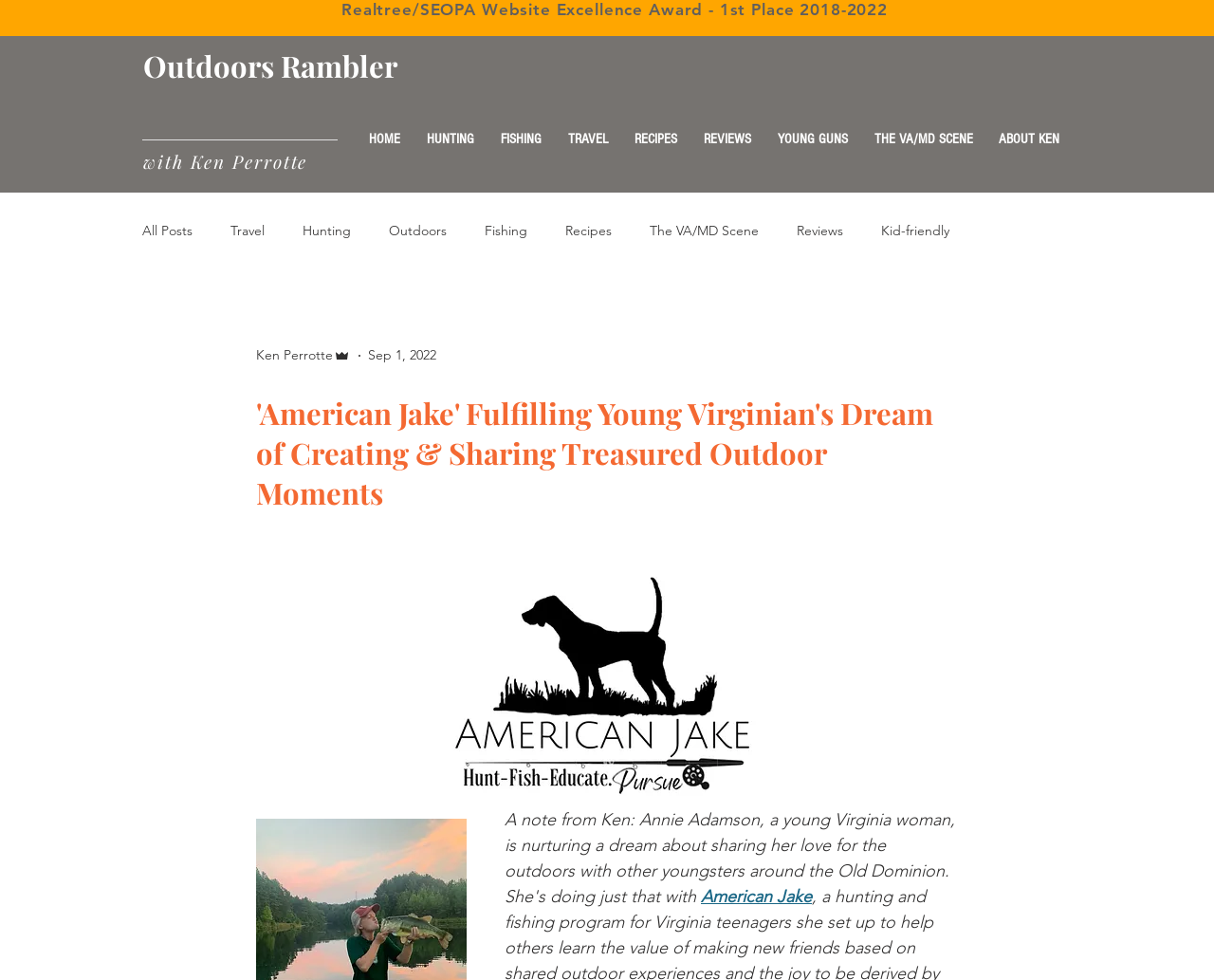Create a detailed description of the webpage's content and layout.

The webpage is about Annie Adamson, a young Virginian who is passionate about sharing her love for the outdoors with others. The page has a prominent heading that reads "Realtree/SEOPA Website Excellence Award - 1st Place 2018-2022" at the top. Below this, there is a section with the title "Outdoors Rambler" and a link to it. Next to this section is another heading that reads "with Ken Perrotte".

On the top-right side of the page, there is a navigation menu labeled "Site" with links to various sections such as "HOME", "HUNTING", "FISHING", "TRAVEL", "RECIPES", "REVIEWS", "YOUNG GUNS", "THE VA/MD SCENE", and "ABOUT KEN". 

Below the navigation menu, there is another navigation section labeled "blog" with links to different categories such as "All Posts", "Travel", "Hunting", "Outdoors", "Fishing", "Recipes", "The VA/MD Scene", "Reviews", and "Kid-friendly".

The main content of the page is a heading that reads "'American Jake' Fulfilling Young Virginian's Dream of Creating & Sharing Treasured Outdoor Moments". Below this heading, there is a link to "American Jake" at the bottom of the page. On the right side of the main content, there is an image with a caption "Ken Perrotte" and another text that reads "Admin" with a date "Sep 1, 2022" below it.

There are a total of 2 headings, 17 links, 1 image, and 2 generic elements on the page. The layout is organized with clear headings and concise text, making it easy to navigate and read.